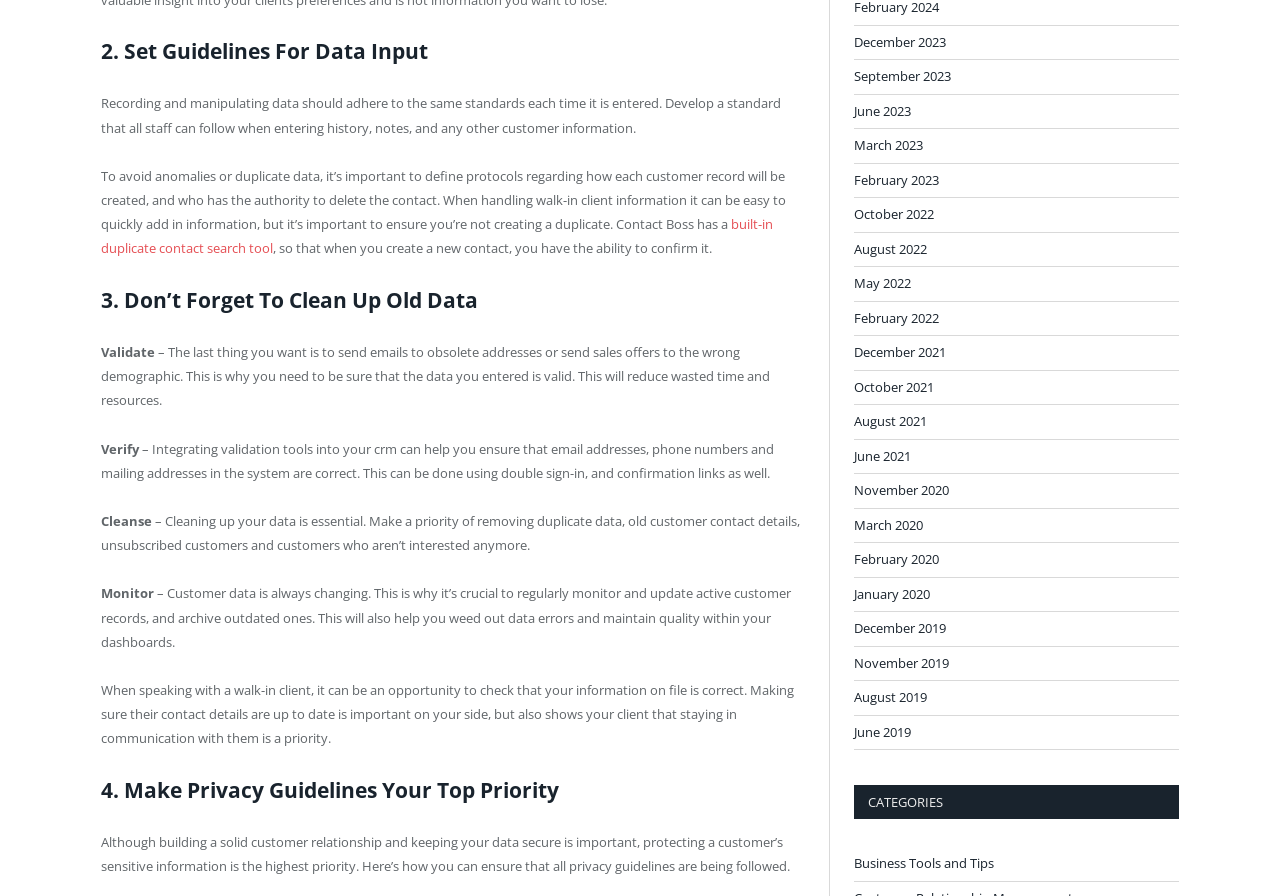Given the element description "October 2022" in the screenshot, predict the bounding box coordinates of that UI element.

[0.667, 0.229, 0.73, 0.249]